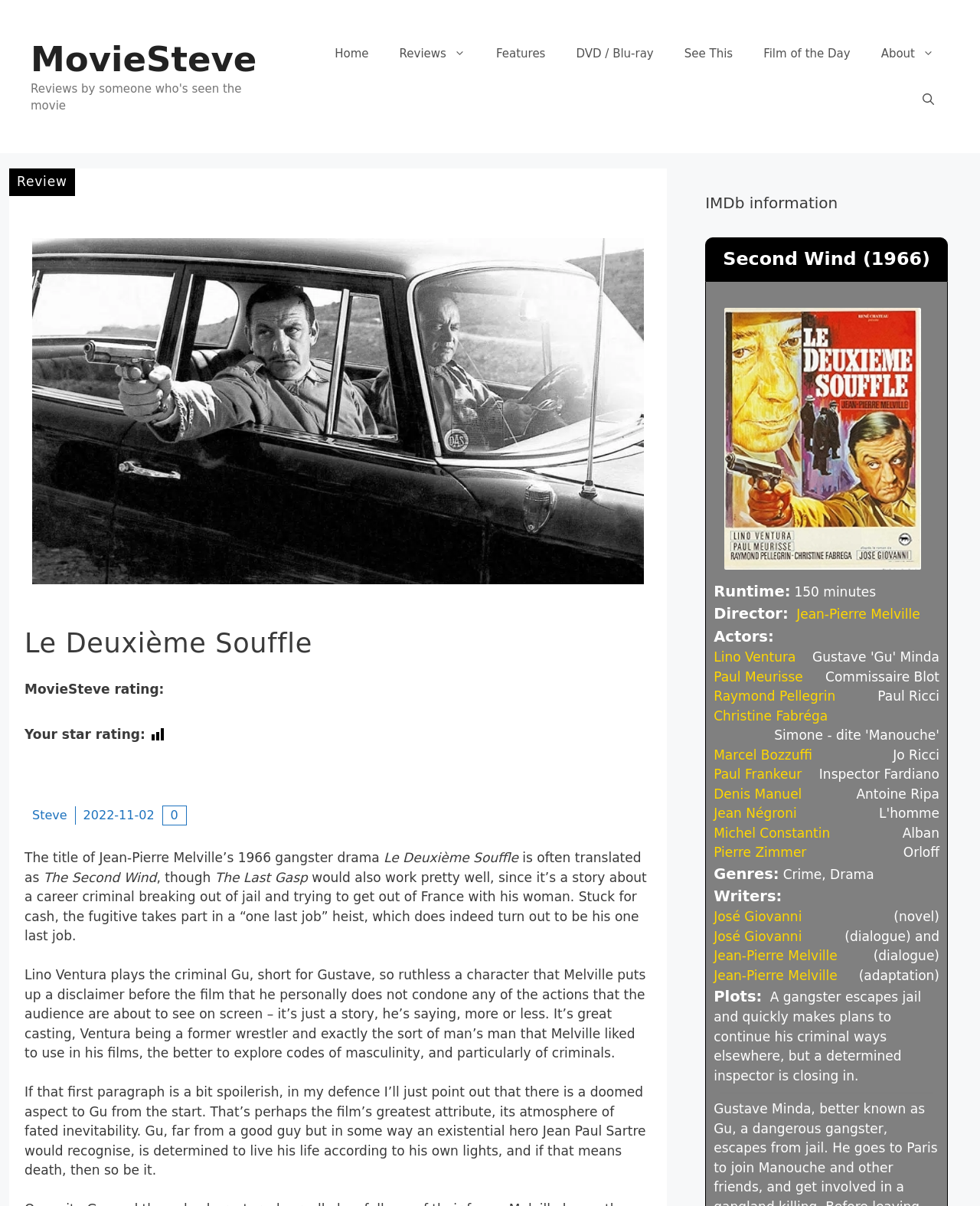Please specify the bounding box coordinates of the area that should be clicked to accomplish the following instruction: "View the 'Photo of Second Wind'". The coordinates should consist of four float numbers between 0 and 1, i.e., [left, top, right, bottom].

[0.736, 0.357, 0.943, 0.369]